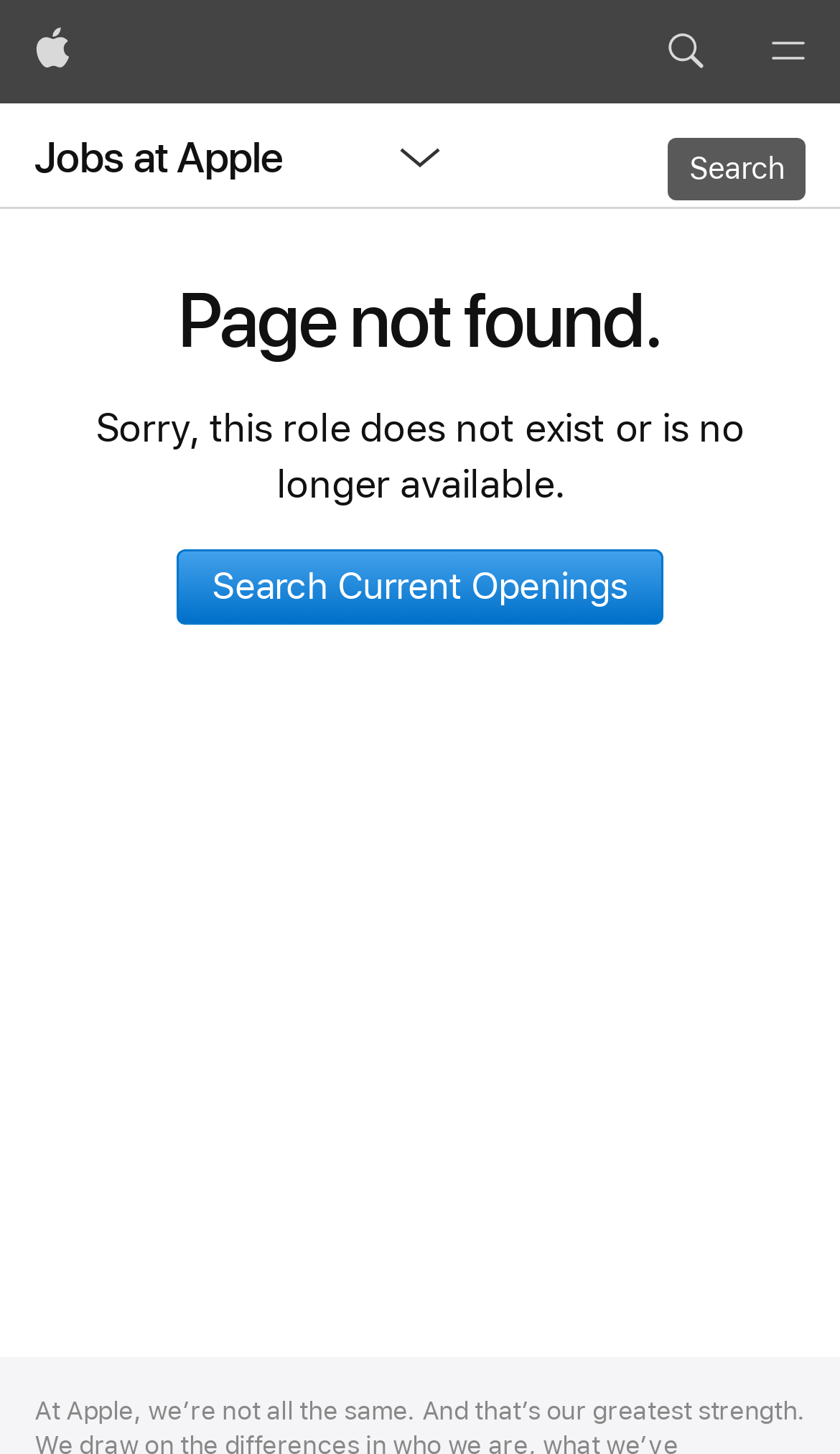Using the elements shown in the image, answer the question comprehensively: What is the name of the section at the bottom?

I identified this answer by examining the heading at the bottom of the page, which says 'Apple Footer', indicating that it is a section containing footer information about Apple.